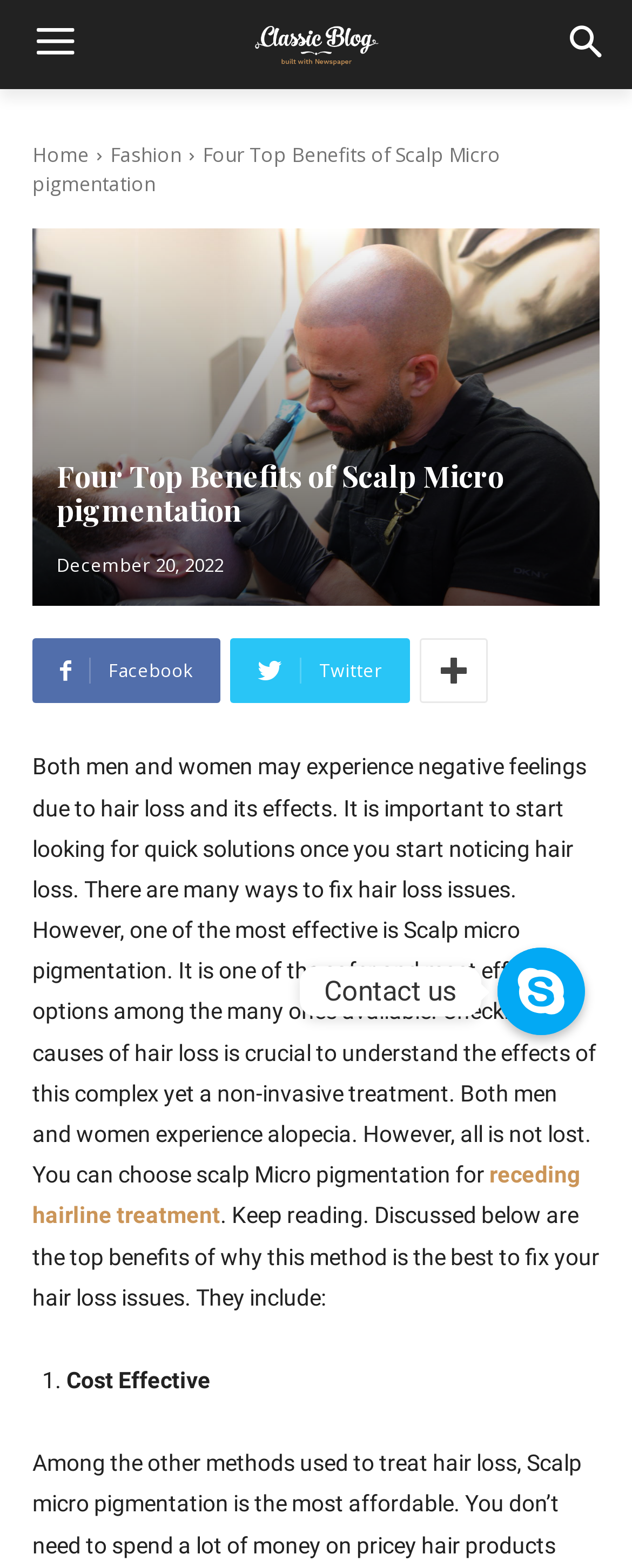Utilize the information from the image to answer the question in detail:
What is the purpose of scalp micro pigmentation?

I determined the purpose of scalp micro pigmentation by reading the text that states 'It is one of the safer and most effective options among the many ones available' and 'You can choose scalp Micro pigmentation for...'.